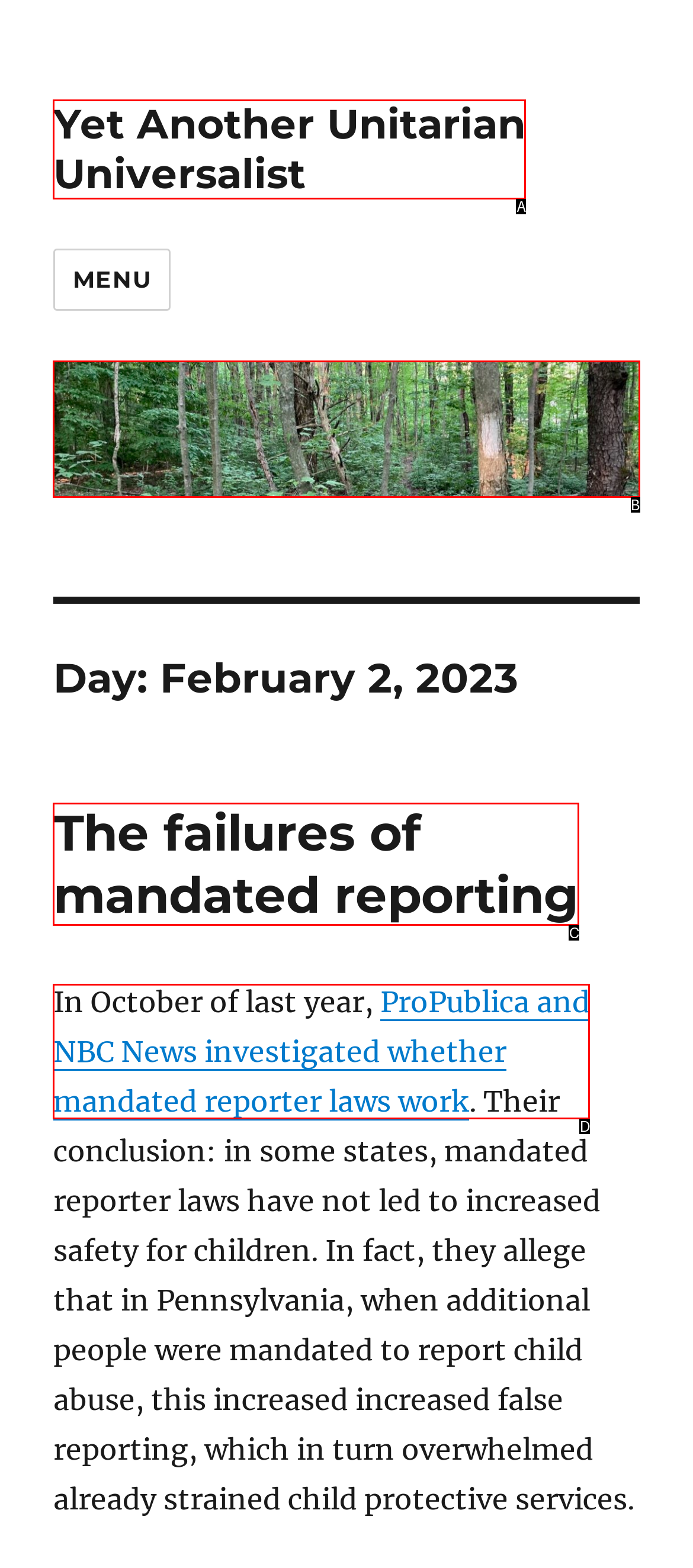Identify which HTML element aligns with the description: alt="Yet Another Unitarian Universalist"
Answer using the letter of the correct choice from the options available.

B